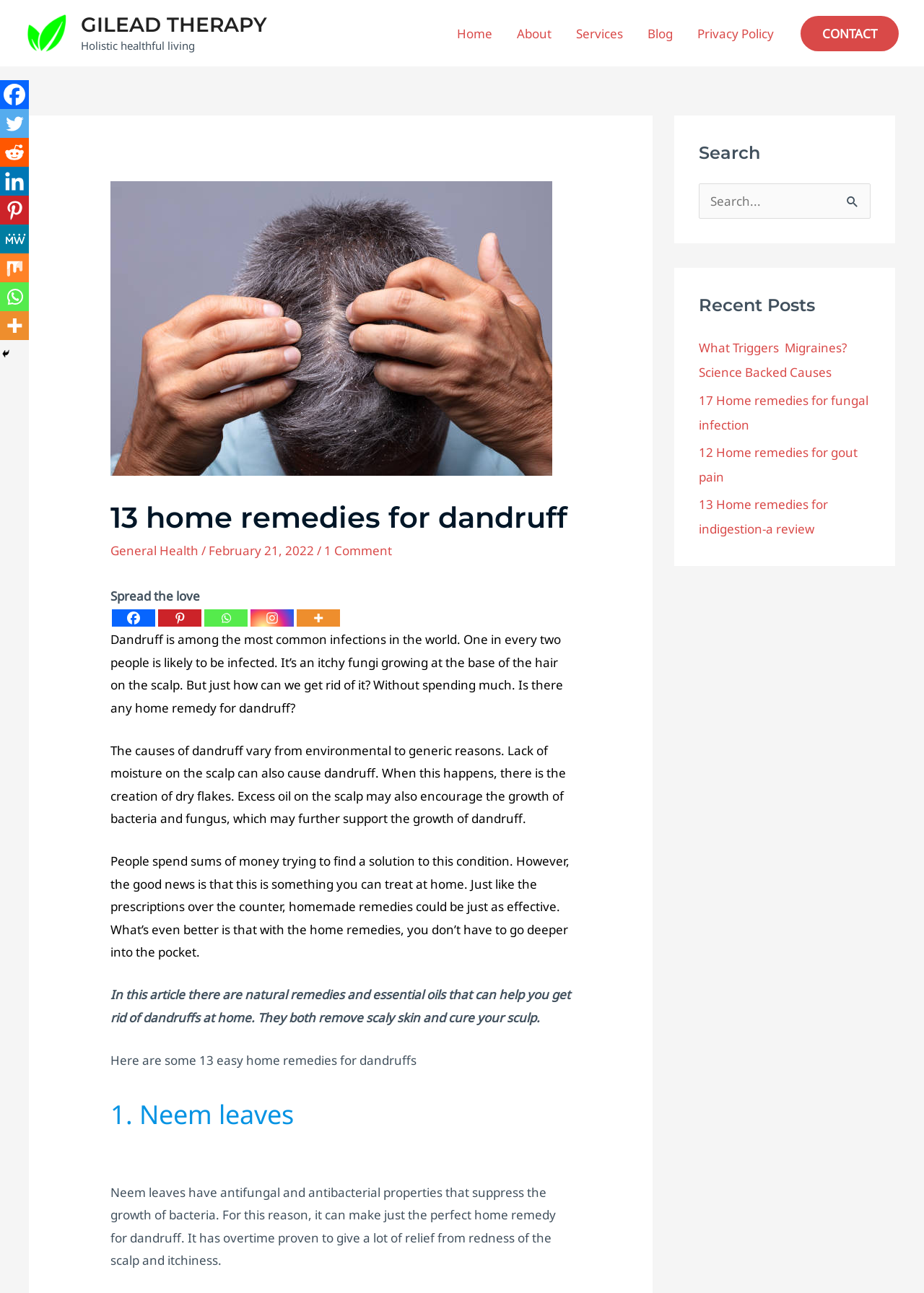Could you provide the bounding box coordinates for the portion of the screen to click to complete this instruction: "Read the '13 home remedies for dandruff' article"?

[0.12, 0.387, 0.618, 0.414]